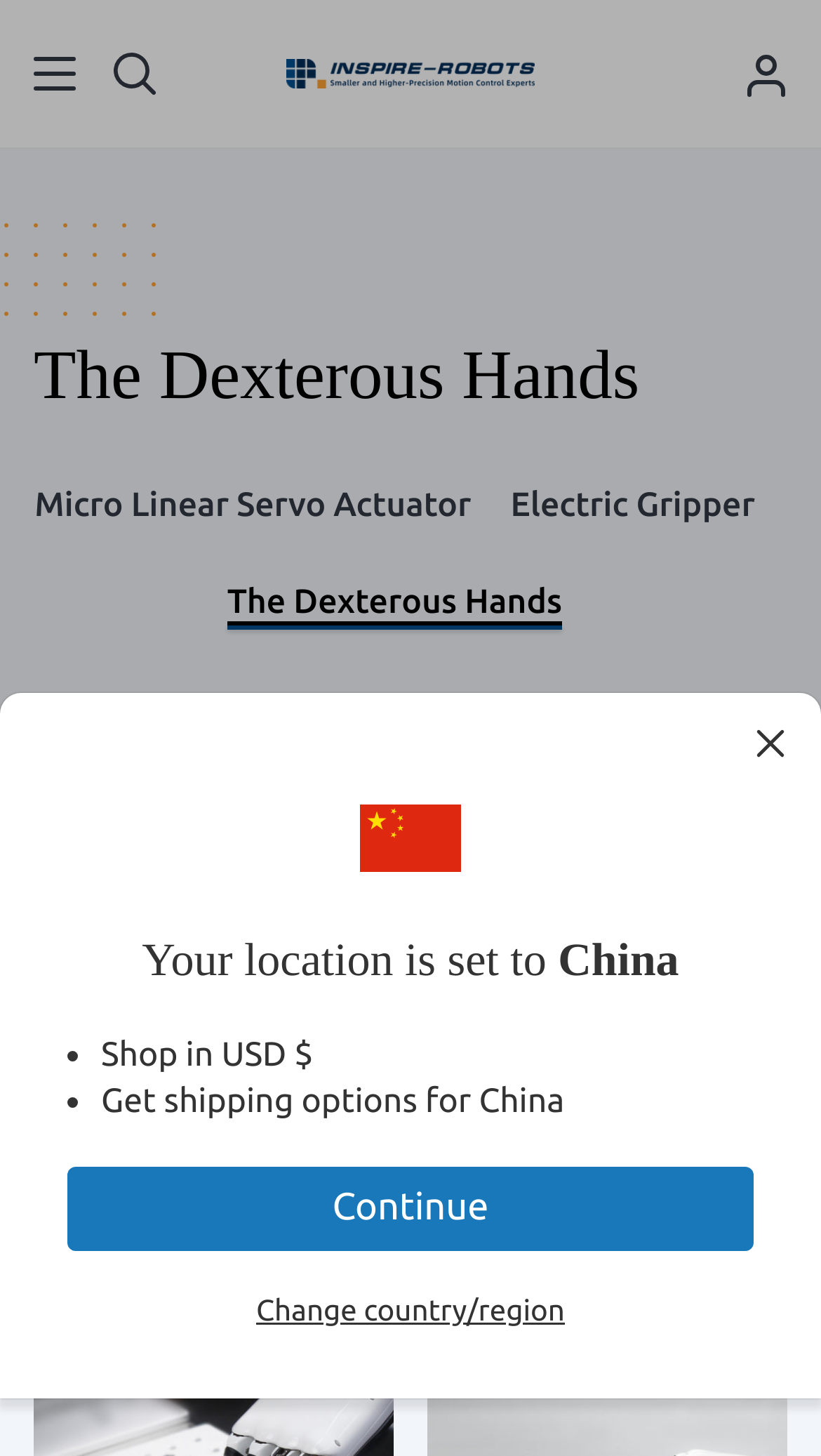Please identify the bounding box coordinates of the element on the webpage that should be clicked to follow this instruction: "open the menu". The bounding box coordinates should be given as four float numbers between 0 and 1, formatted as [left, top, right, bottom].

[0.041, 0.035, 0.097, 0.067]